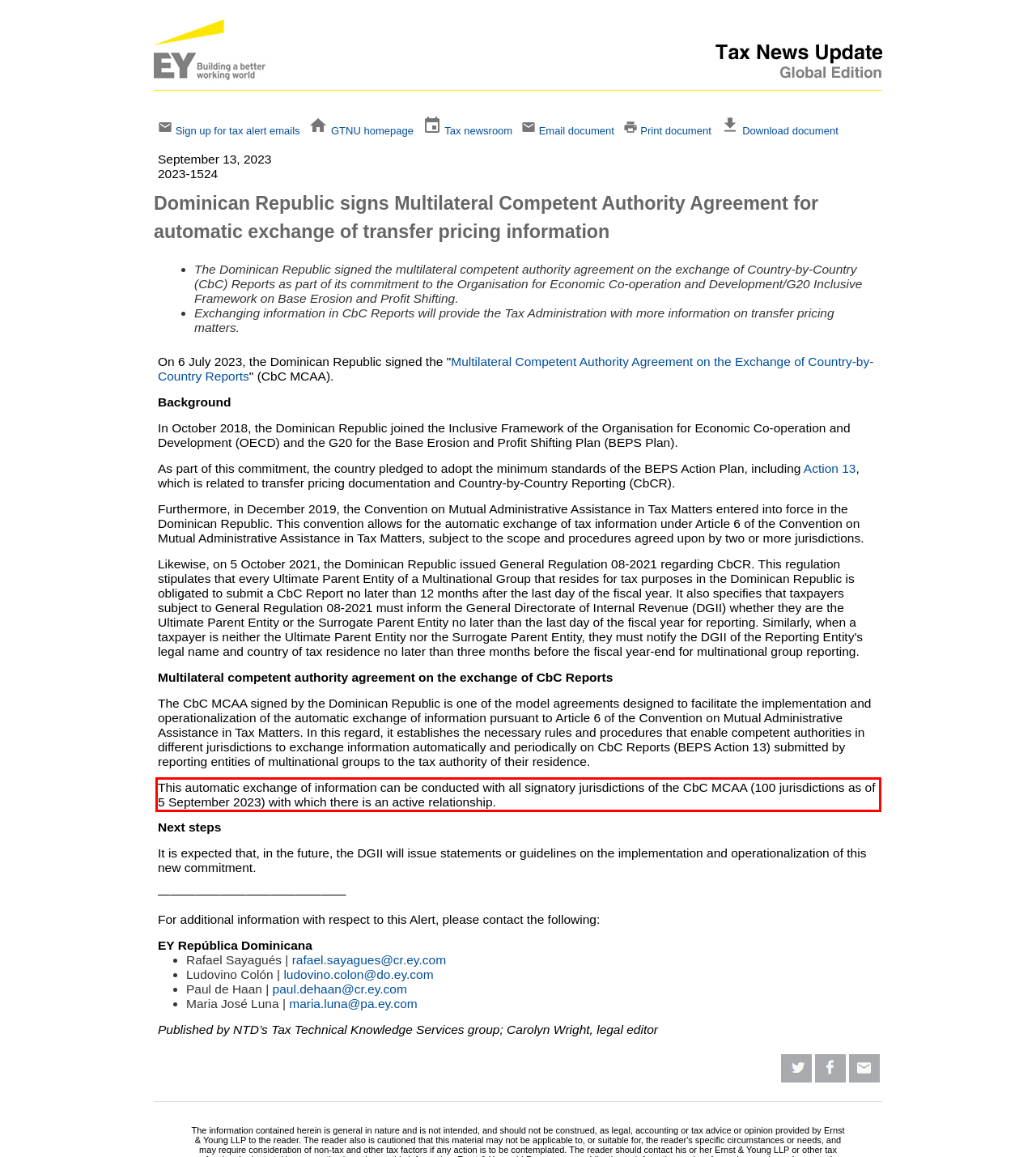You are provided with a screenshot of a webpage containing a red bounding box. Please extract the text enclosed by this red bounding box.

This automatic exchange of information can be conducted with all signatory jurisdictions of the CbC MCAA (100 jurisdictions as of 5 September 2023) with which there is an active relationship.